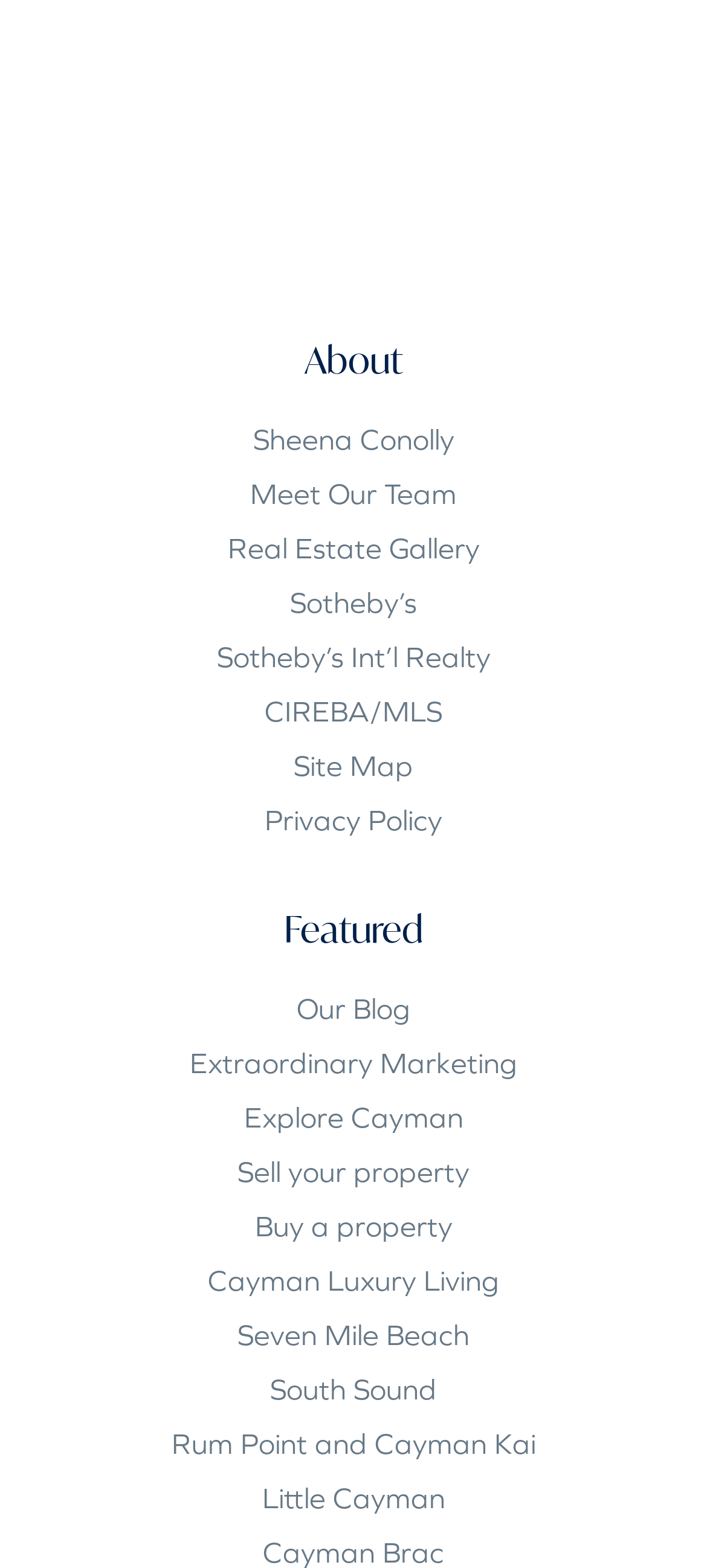Please find the bounding box coordinates of the element's region to be clicked to carry out this instruction: "Click on About".

[0.038, 0.216, 0.962, 0.244]